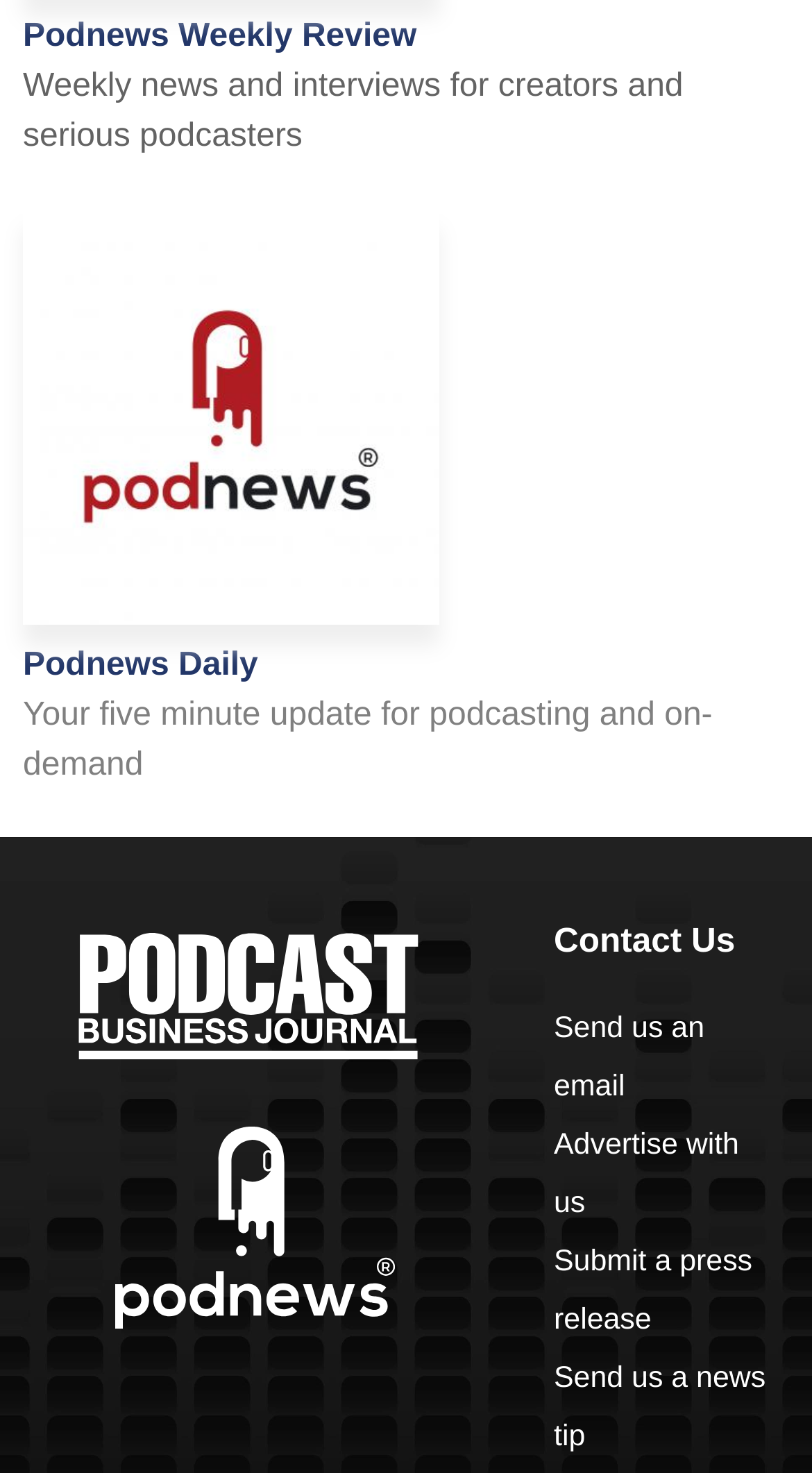How many images are there on the webpage?
From the image, respond with a single word or phrase.

3